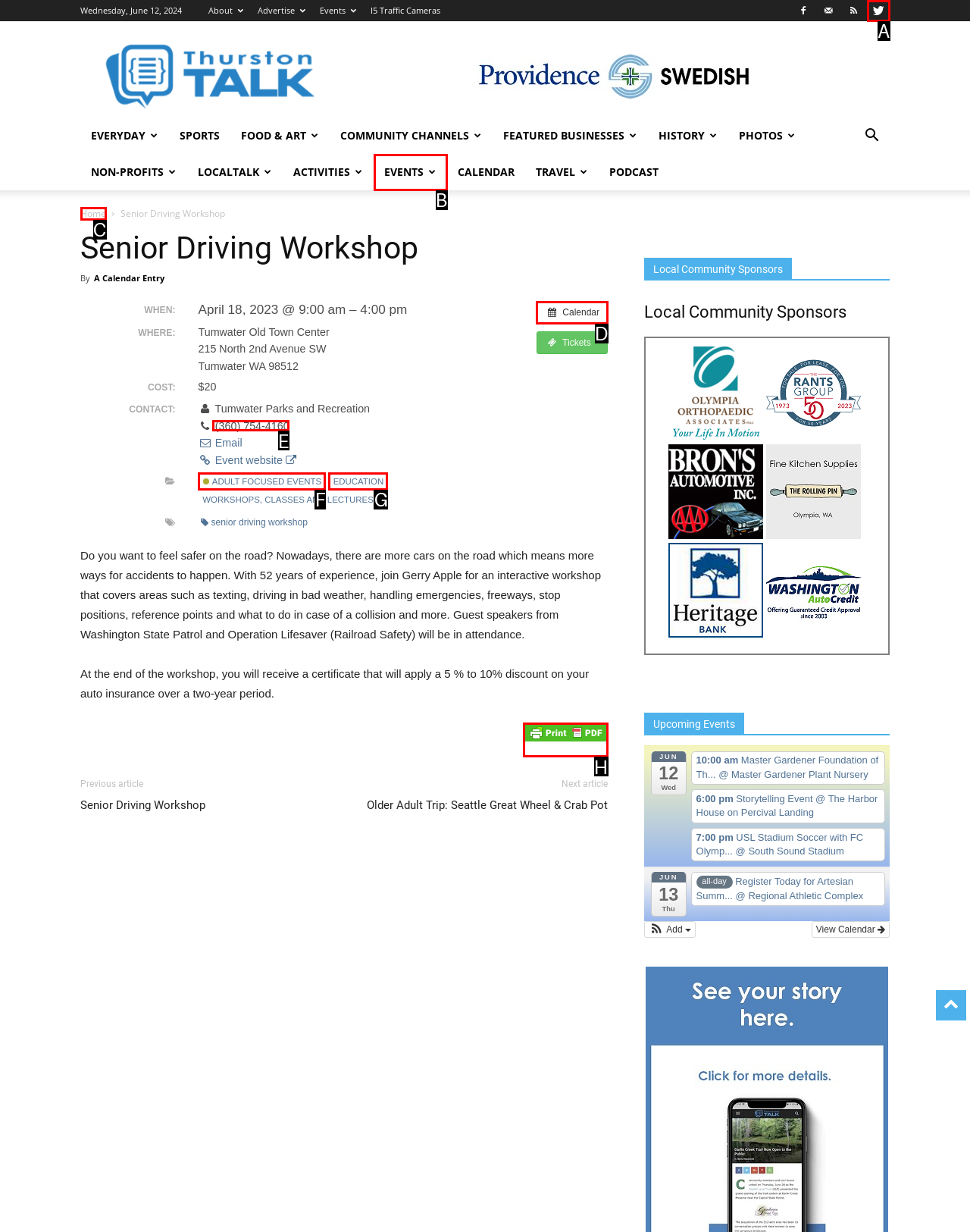Which HTML element should be clicked to complete the task: Contact 'Tumwater Parks and Recreation' for more information? Answer with the letter of the corresponding option.

E